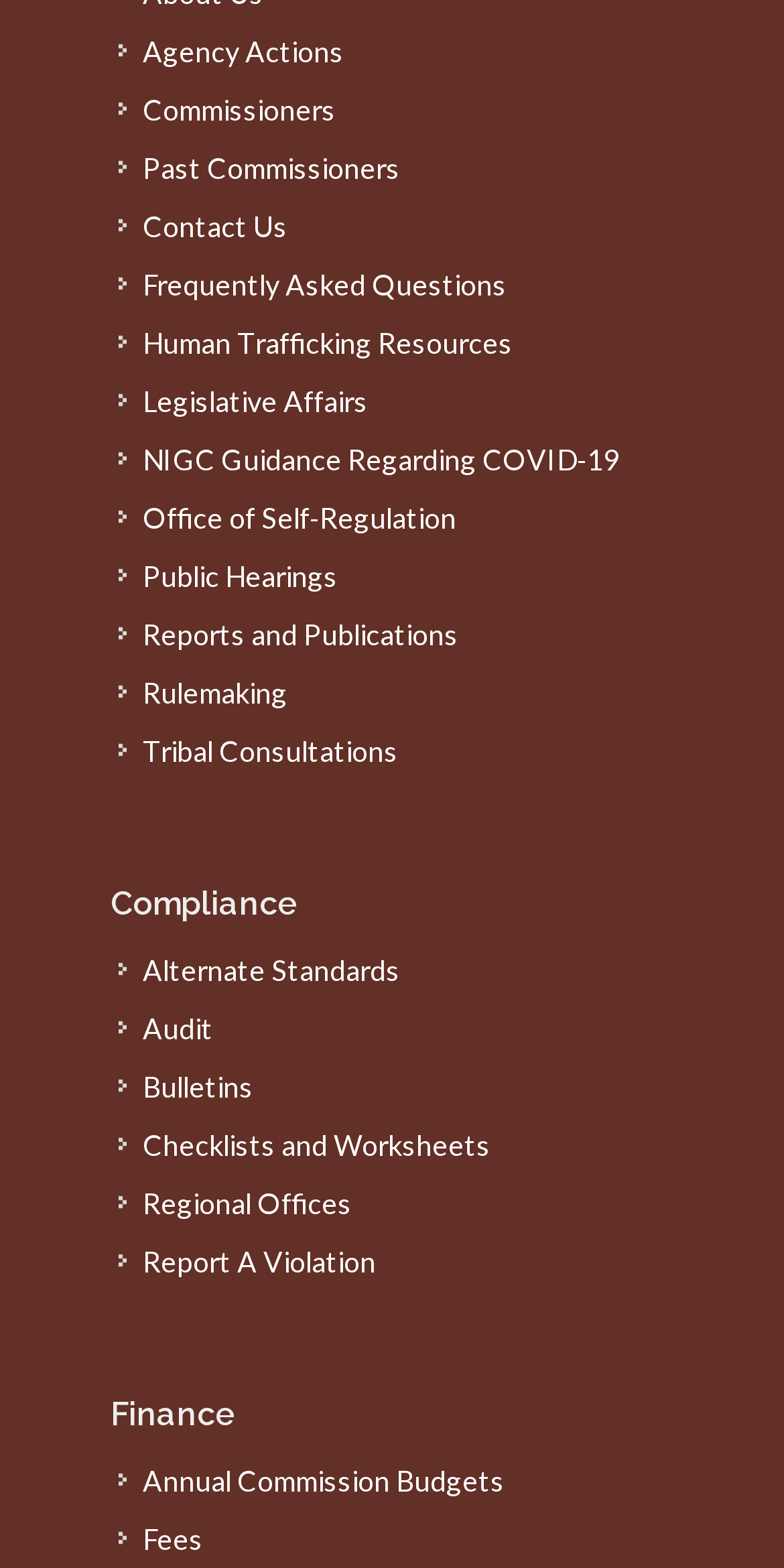Answer the question using only one word or a concise phrase: What is the second heading on the webpage?

Compliance